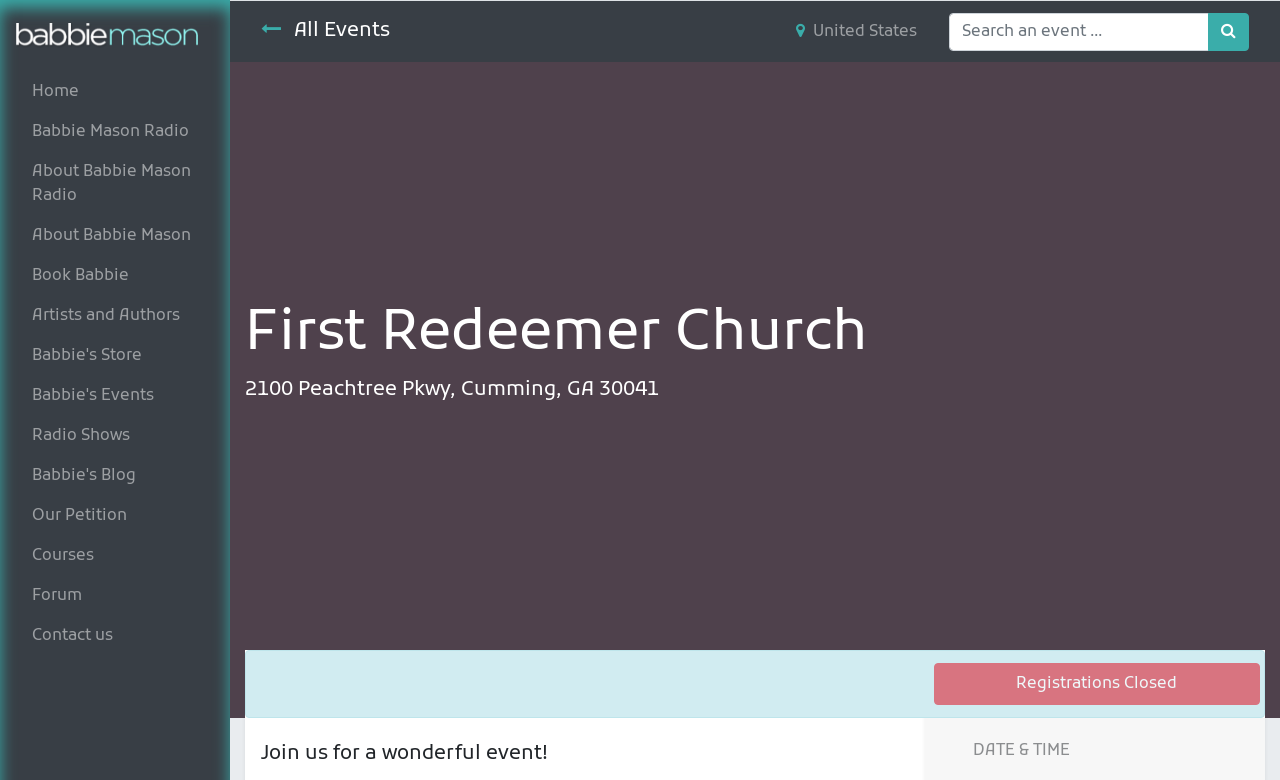Explain the webpage in detail.

This webpage appears to be the official website of Babbie Mason, a Christian radio personality. At the top left corner, there is a logo of Babbie Mason, accompanied by a menu bar with 12 items, including "Home", "Babbie Mason Radio", "About Babbie Mason", and others. 

Below the logo and menu bar, there is a heading that reads "First Redeemer Church" and an address "2100 Peachtree Pkwy, Cumming, GA 30041", which is likely the location of the church. 

On the right side of the page, there are three elements: a link to "All Events", a link to "United States", and a search bar with a search button. 

Further down the page, there is a heading that reads "Join us for a wonderful event!" and another heading that reads "DATE & TIME". There is also a button that says "Registrations Closed", which is currently disabled.